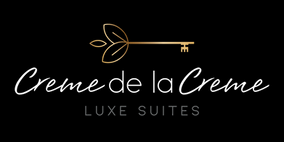Respond to the following question with a brief word or phrase:
What is the font style of 'Creme de la Creme'?

Cursive